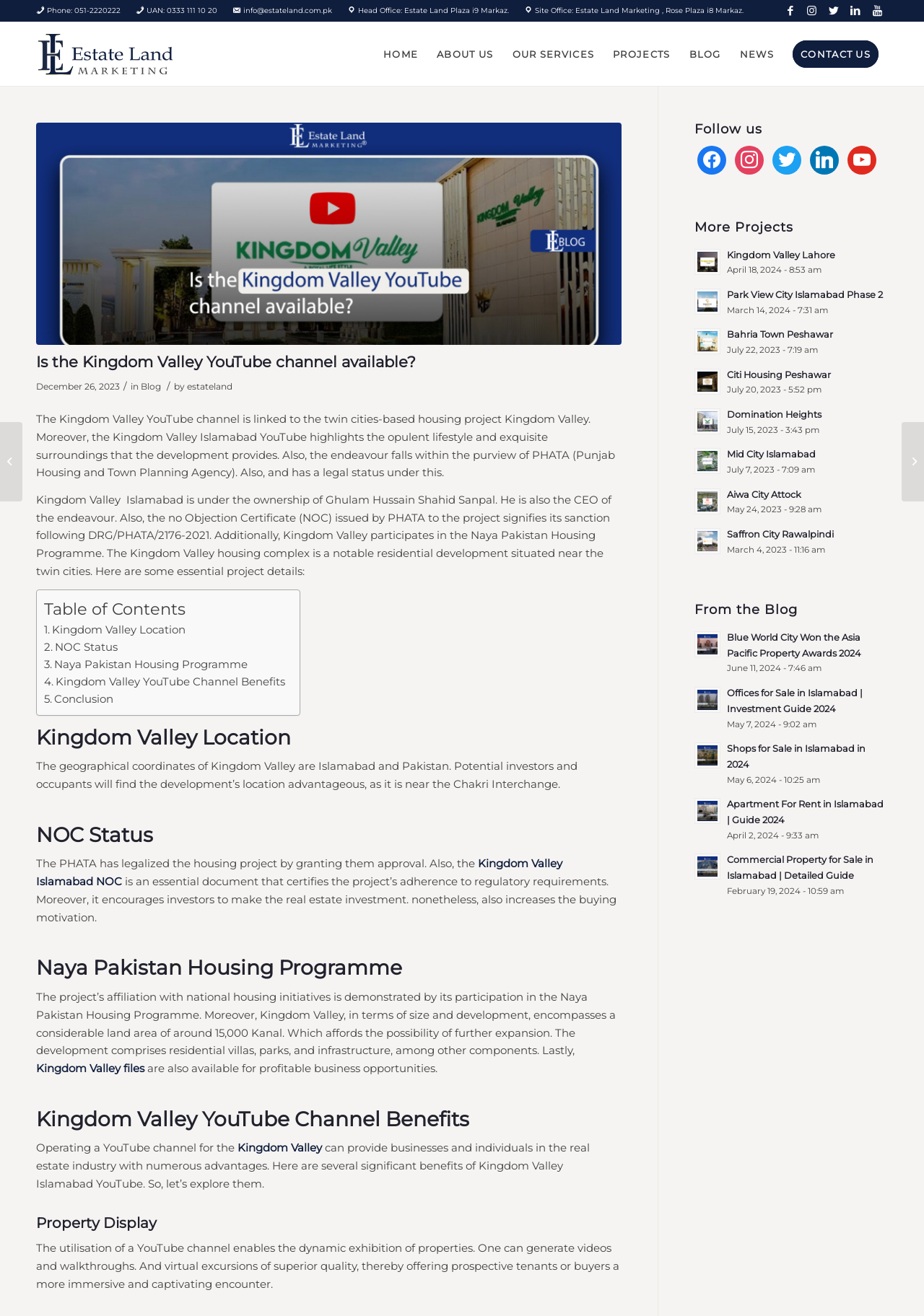Locate the bounding box coordinates of the clickable area needed to fulfill the instruction: "Explore the Kingdom Valley Location".

[0.056, 0.473, 0.201, 0.483]